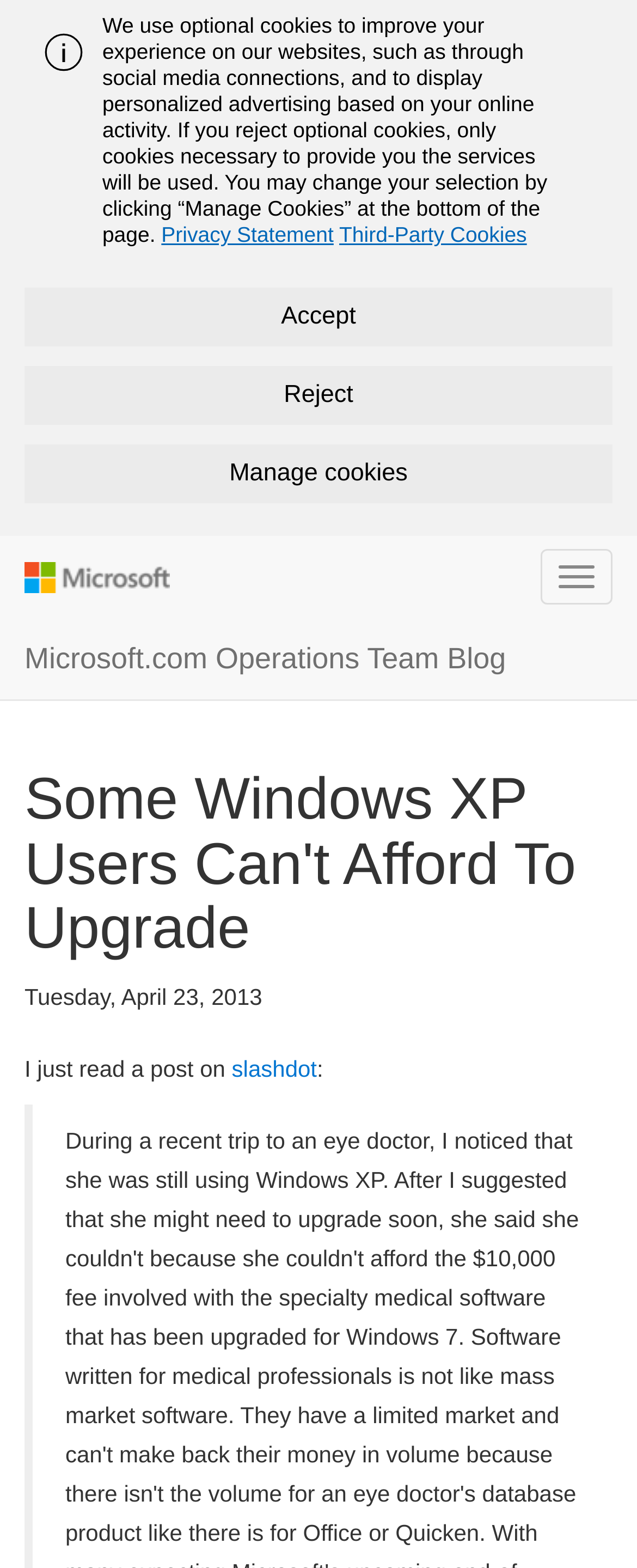Can you extract the headline from the webpage for me?

Some Windows XP Users Can't Afford To Upgrade